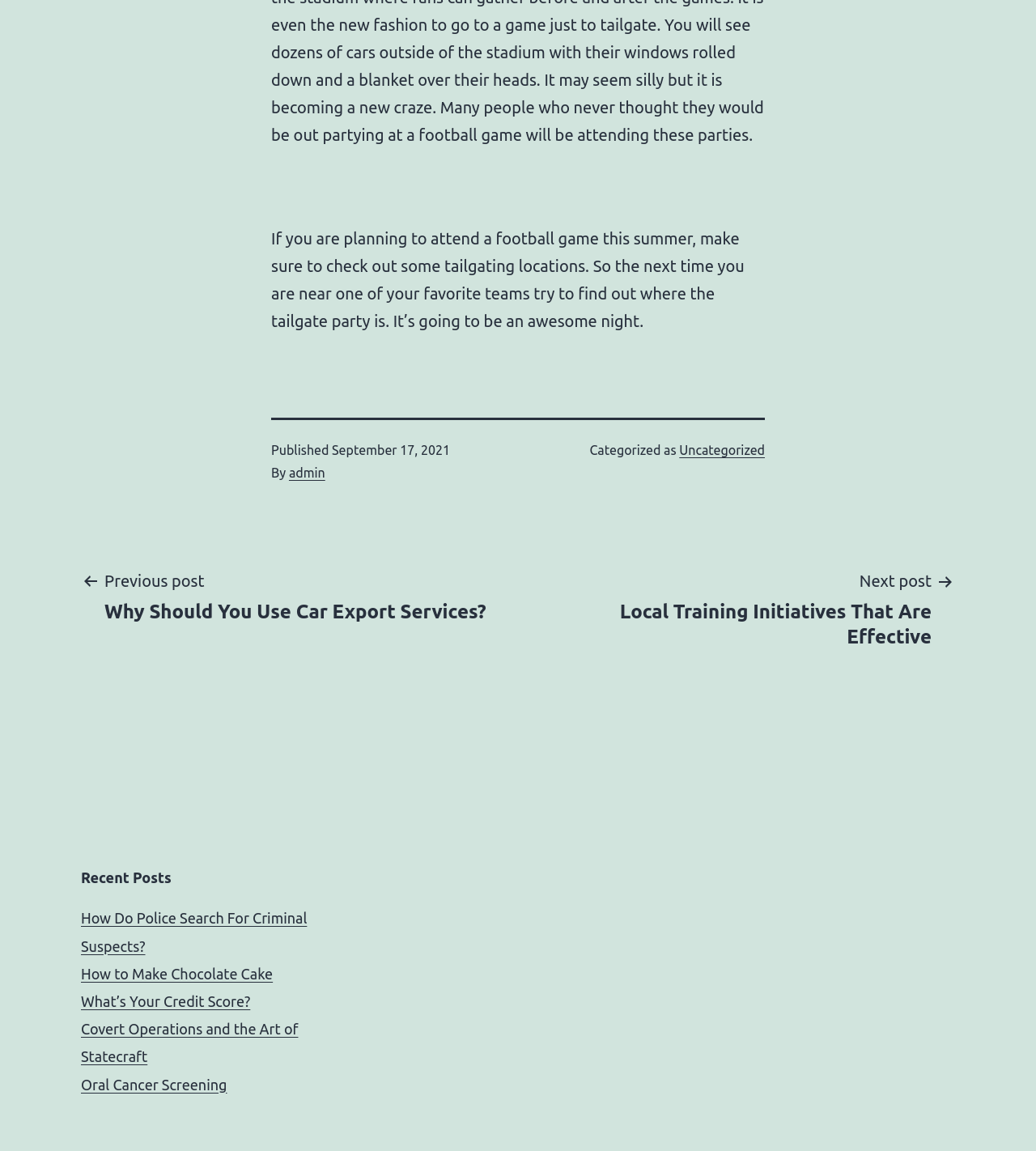Who is the author of the current post?
Give a thorough and detailed response to the question.

The author of the current post can be found in the footer section of the webpage, where it says 'By admin'. This indicates that the post was written by a user named 'admin'.